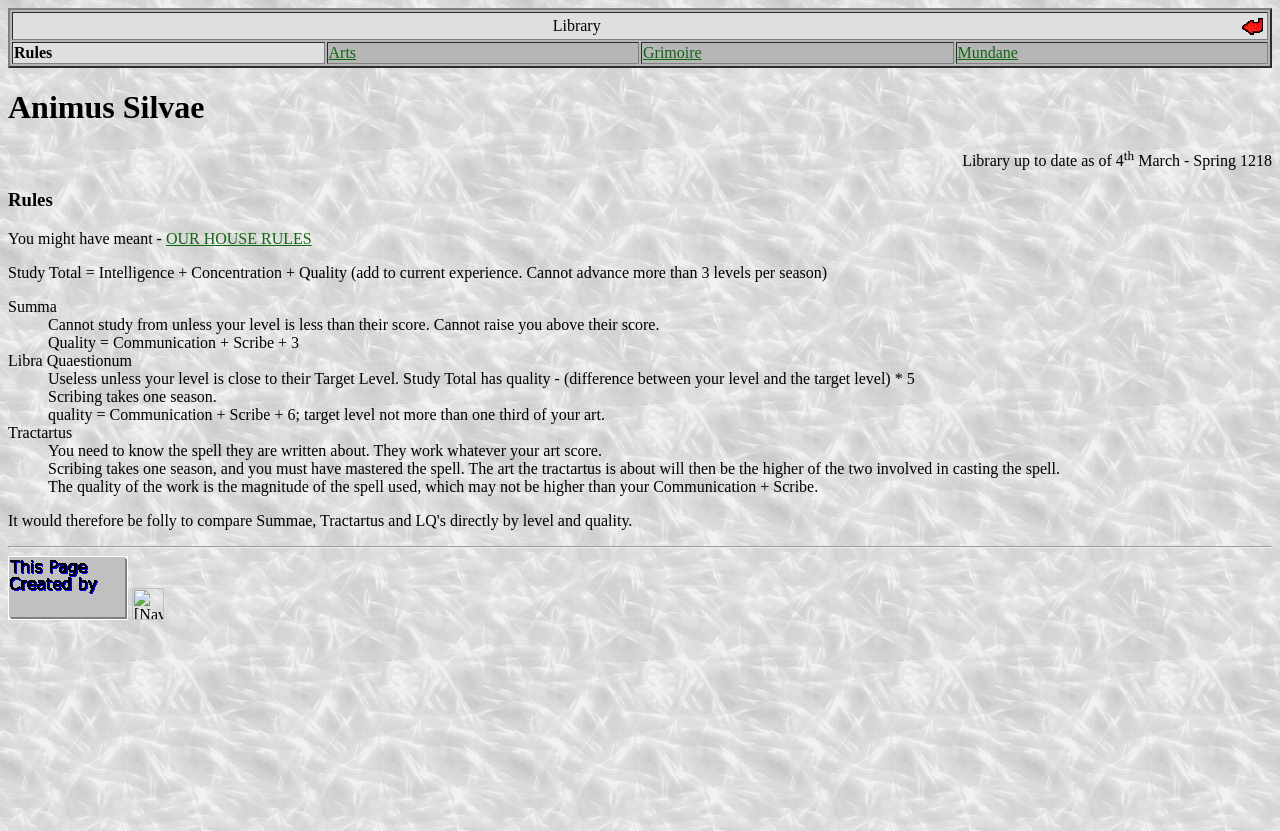Locate the UI element described as follows: "OUR HOUSE RULES". Return the bounding box coordinates as four float numbers between 0 and 1 in the order [left, top, right, bottom].

[0.13, 0.276, 0.244, 0.297]